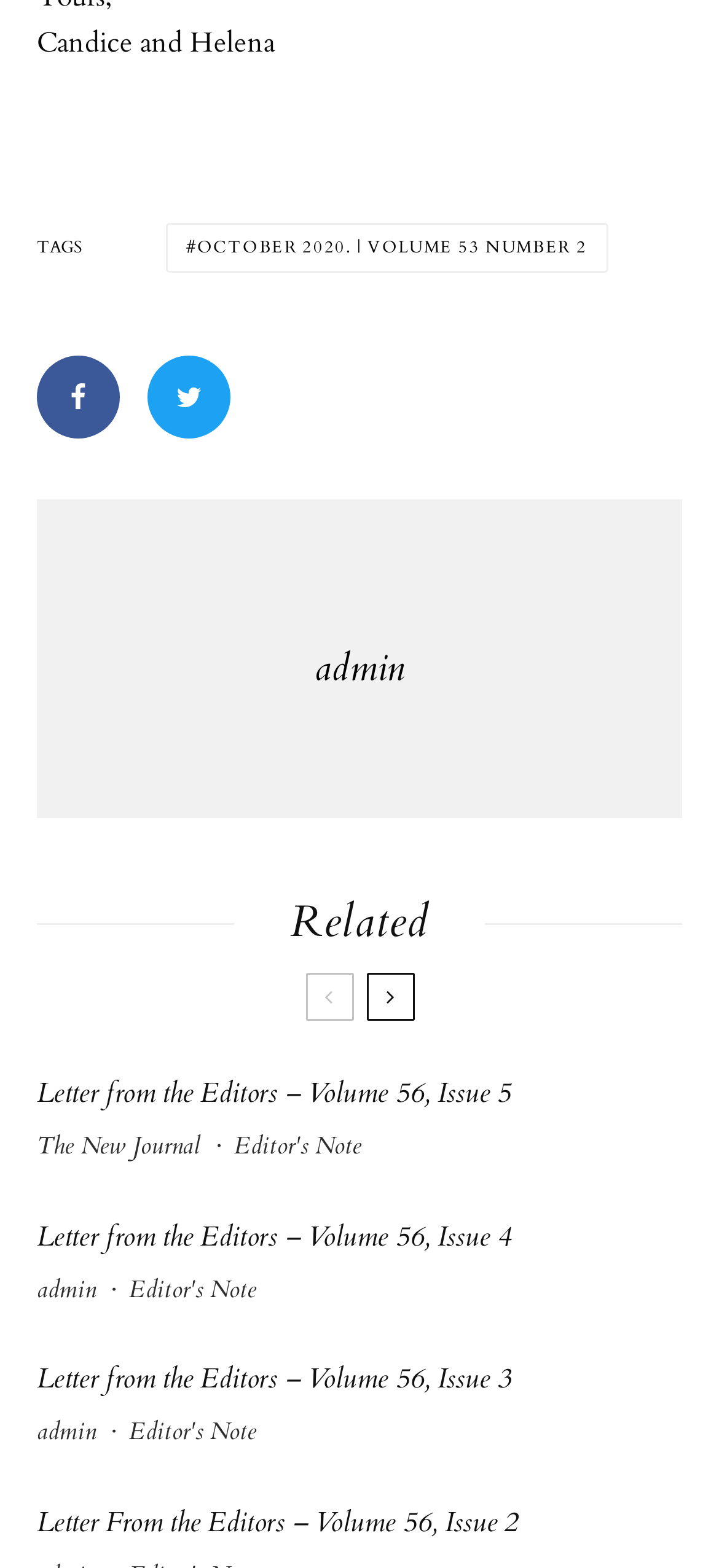Identify the bounding box coordinates of the region I need to click to complete this instruction: "Read the article 'Letter from the Editors – Volume 56, Issue 5'".

[0.051, 0.686, 0.949, 0.708]